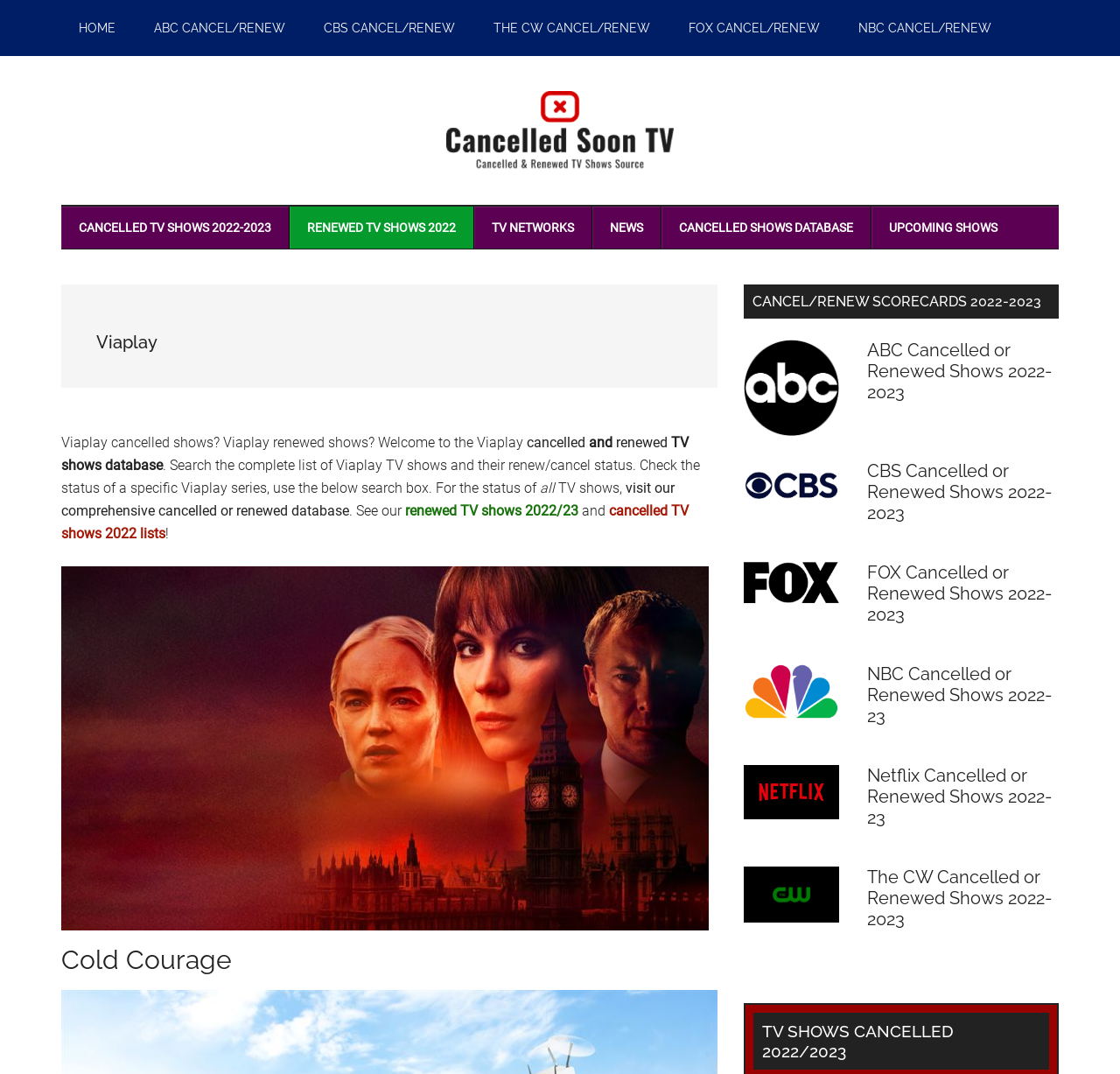Highlight the bounding box coordinates of the element that should be clicked to carry out the following instruction: "Click on 'HOME'". The coordinates must be given as four float numbers ranging from 0 to 1, i.e., [left, top, right, bottom].

[0.055, 0.0, 0.119, 0.052]